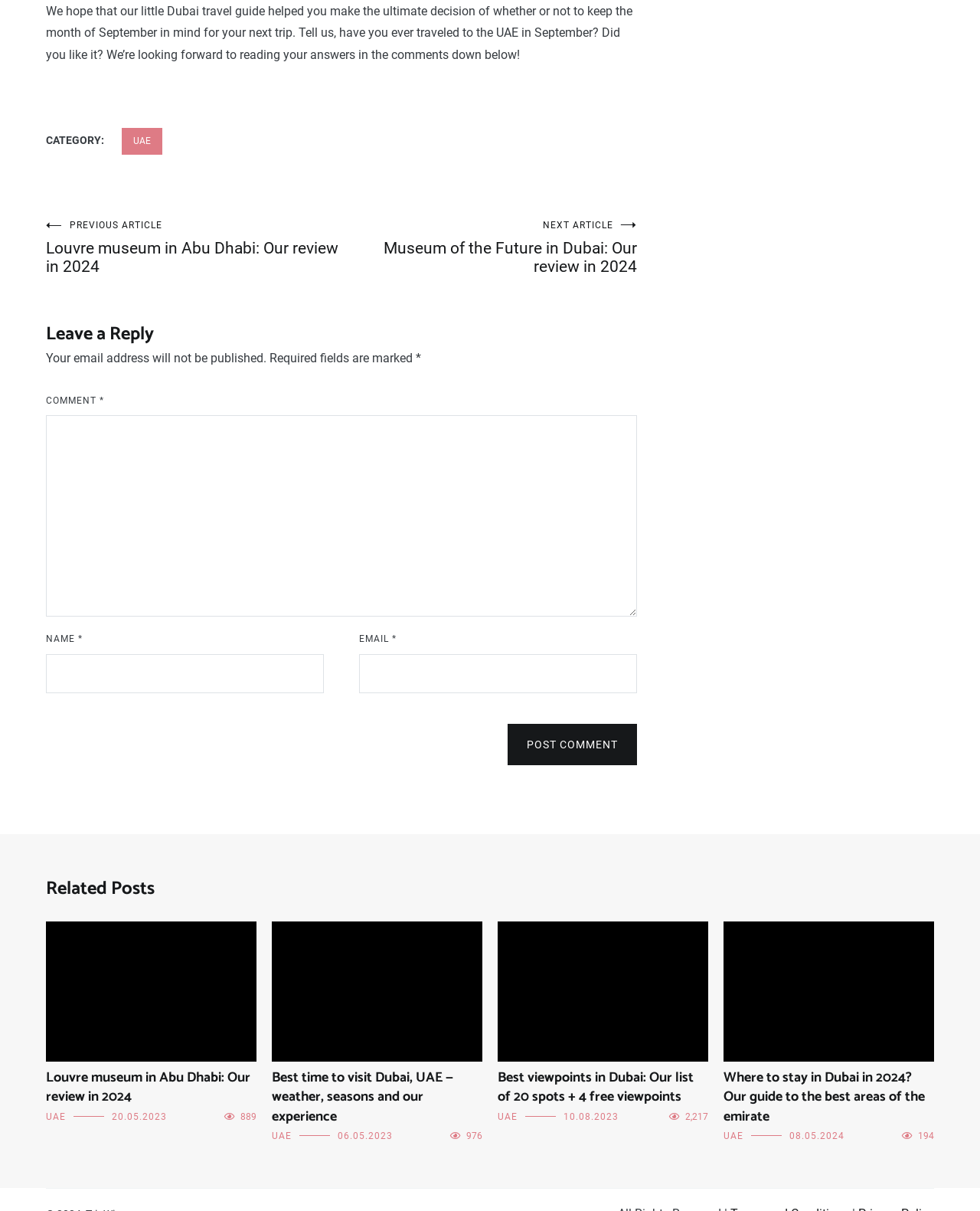Determine the bounding box coordinates of the clickable element to achieve the following action: 'Leave a comment'. Provide the coordinates as four float values between 0 and 1, formatted as [left, top, right, bottom].

[0.047, 0.343, 0.65, 0.509]